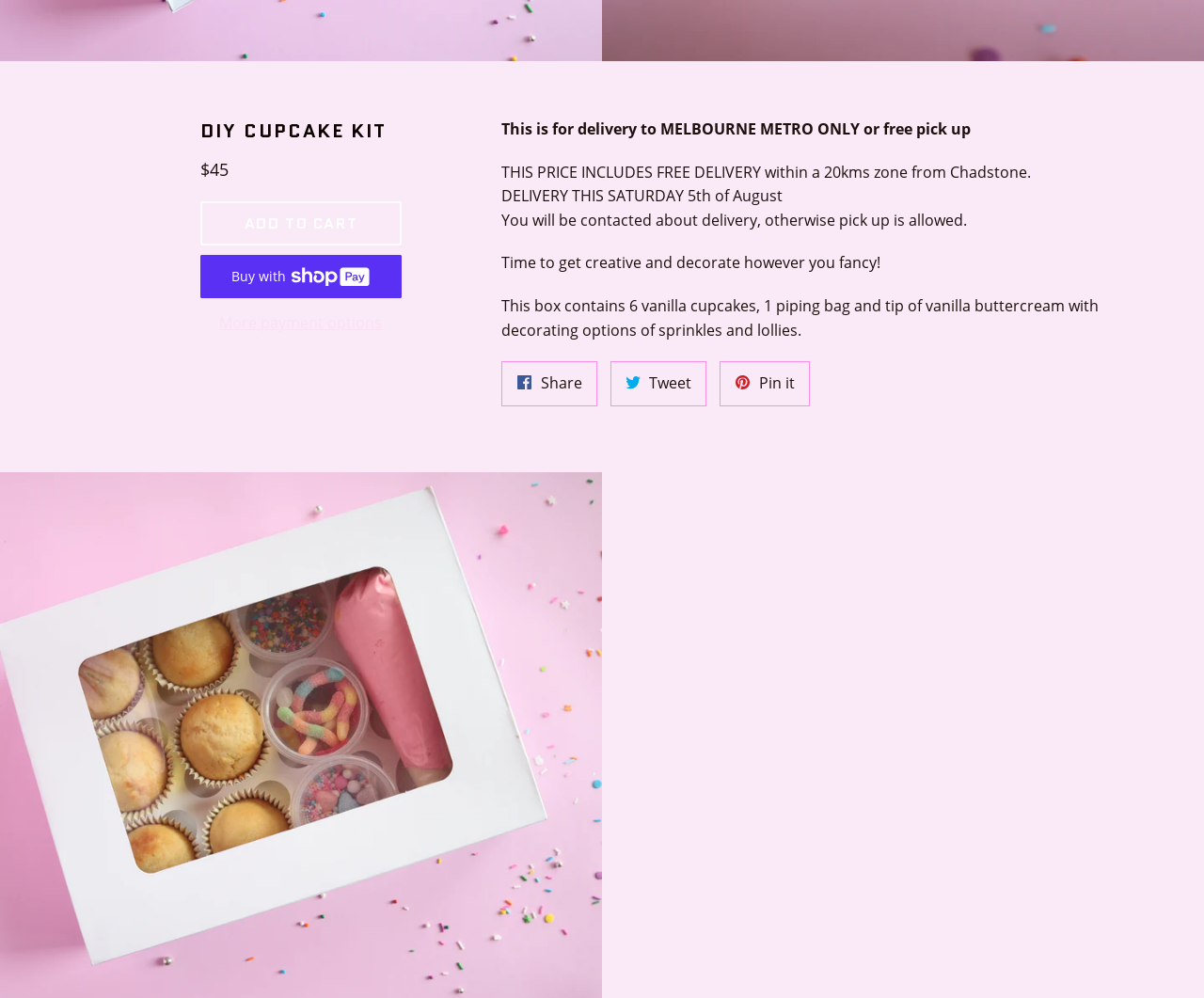Show the bounding box coordinates for the HTML element described as: "Pin it Pin on Pinterest".

[0.598, 0.362, 0.673, 0.407]